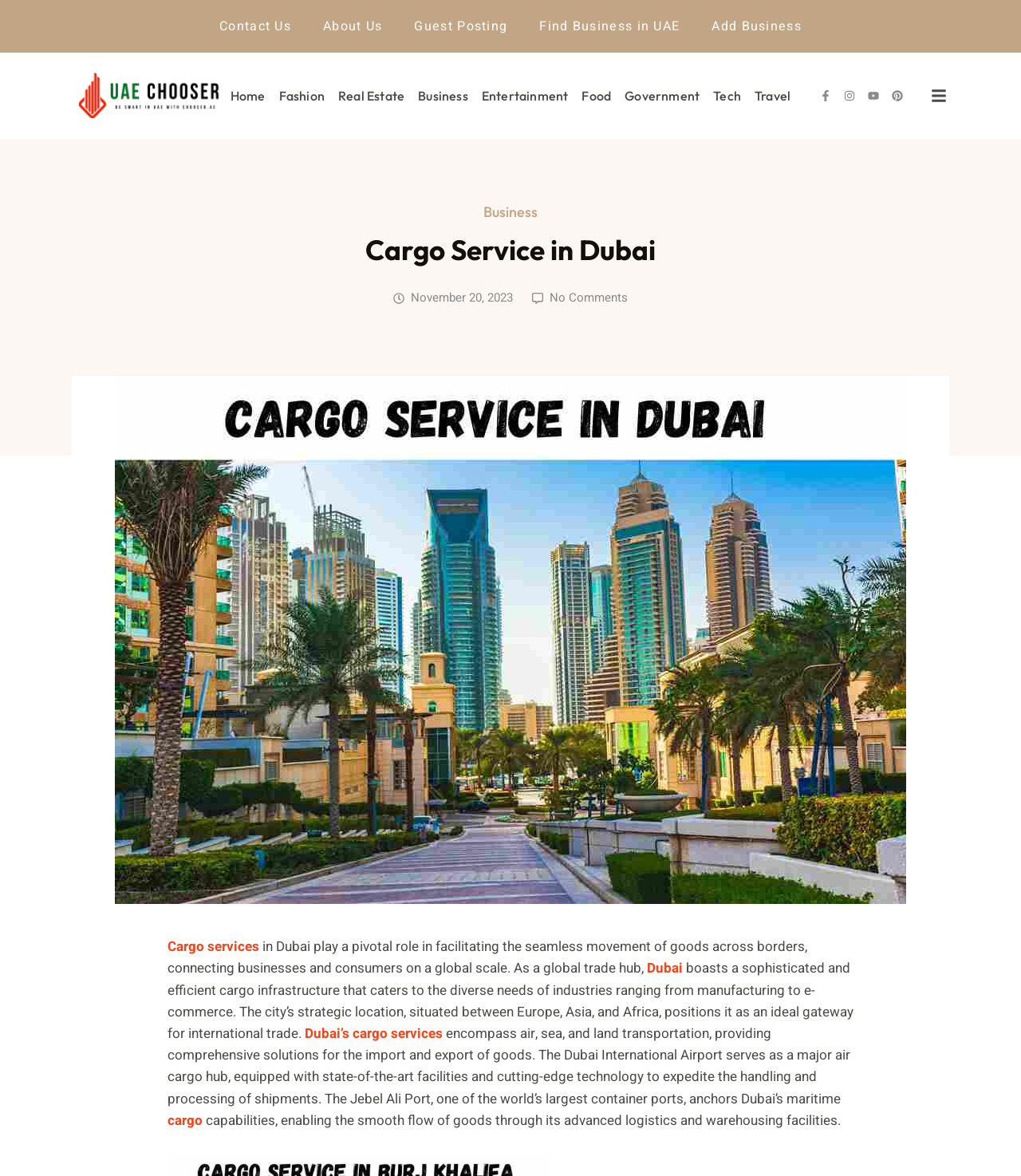Please determine the bounding box coordinates of the element's region to click for the following instruction: "Read the article about Faze Banks Wiki".

None